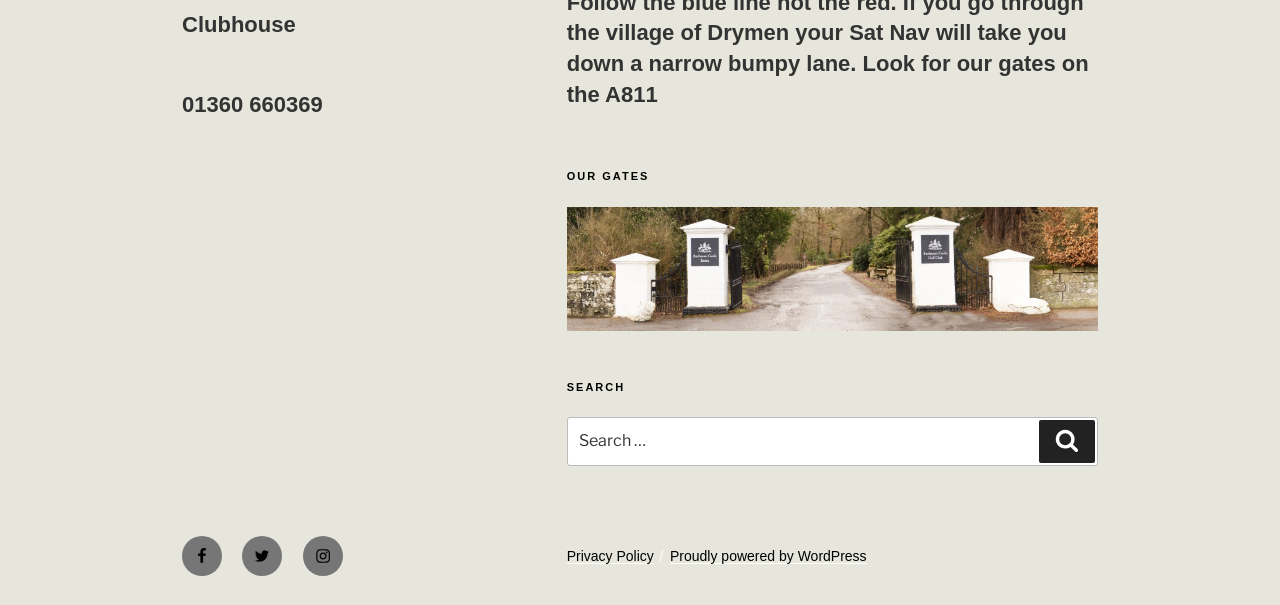What is the name of the content management system used?
With the help of the image, please provide a detailed response to the question.

The link 'Proudly powered by WordPress' at the bottom of the webpage indicates that the content management system used is WordPress.